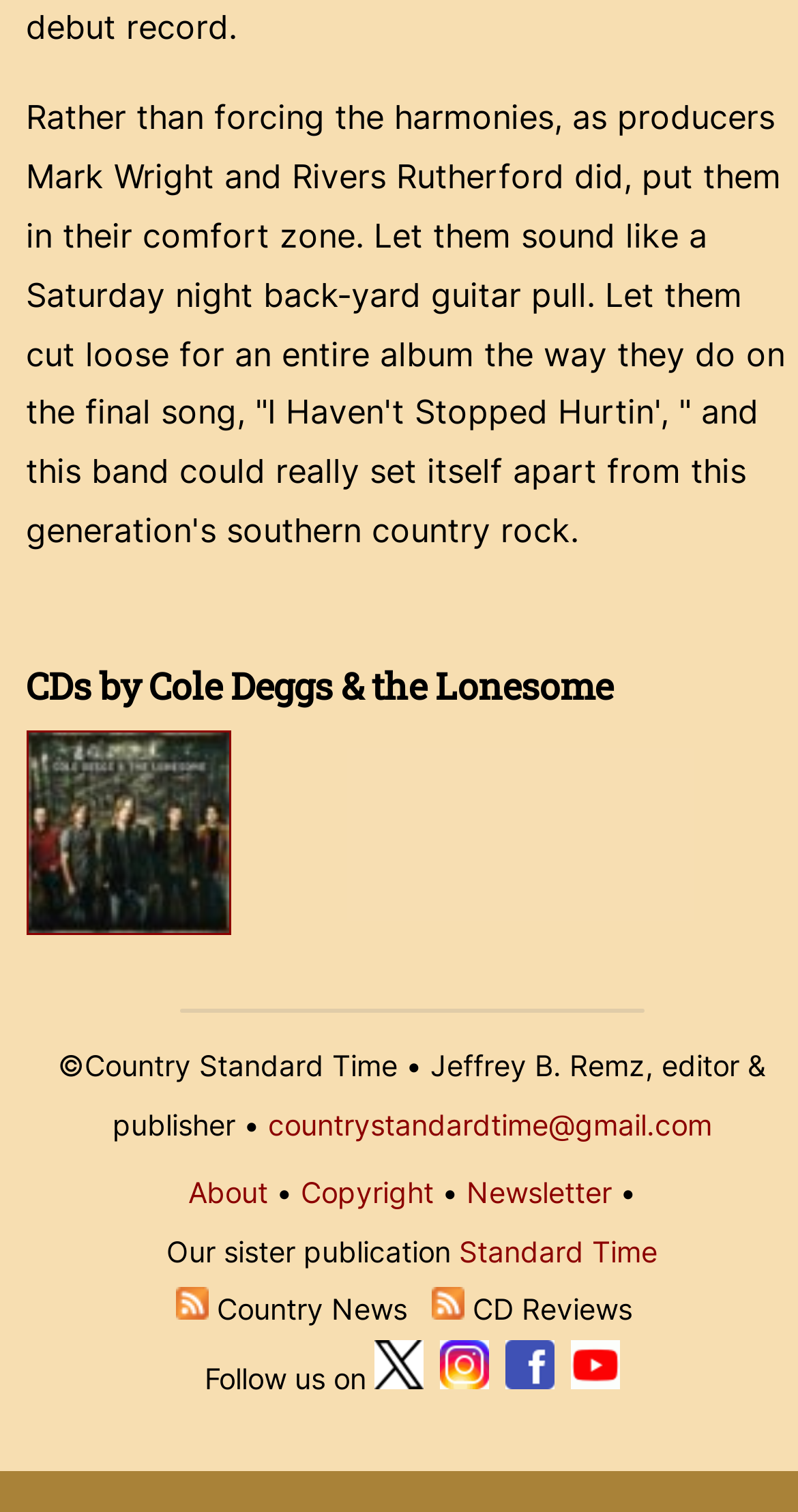What is the name of the publication?
Provide a detailed answer to the question using information from the image.

The answer can be found in the StaticText element '©Country Standard Time • Jeffrey B. Remz, editor & publisher •' which indicates that the webpage is part of the Country Standard Time publication.